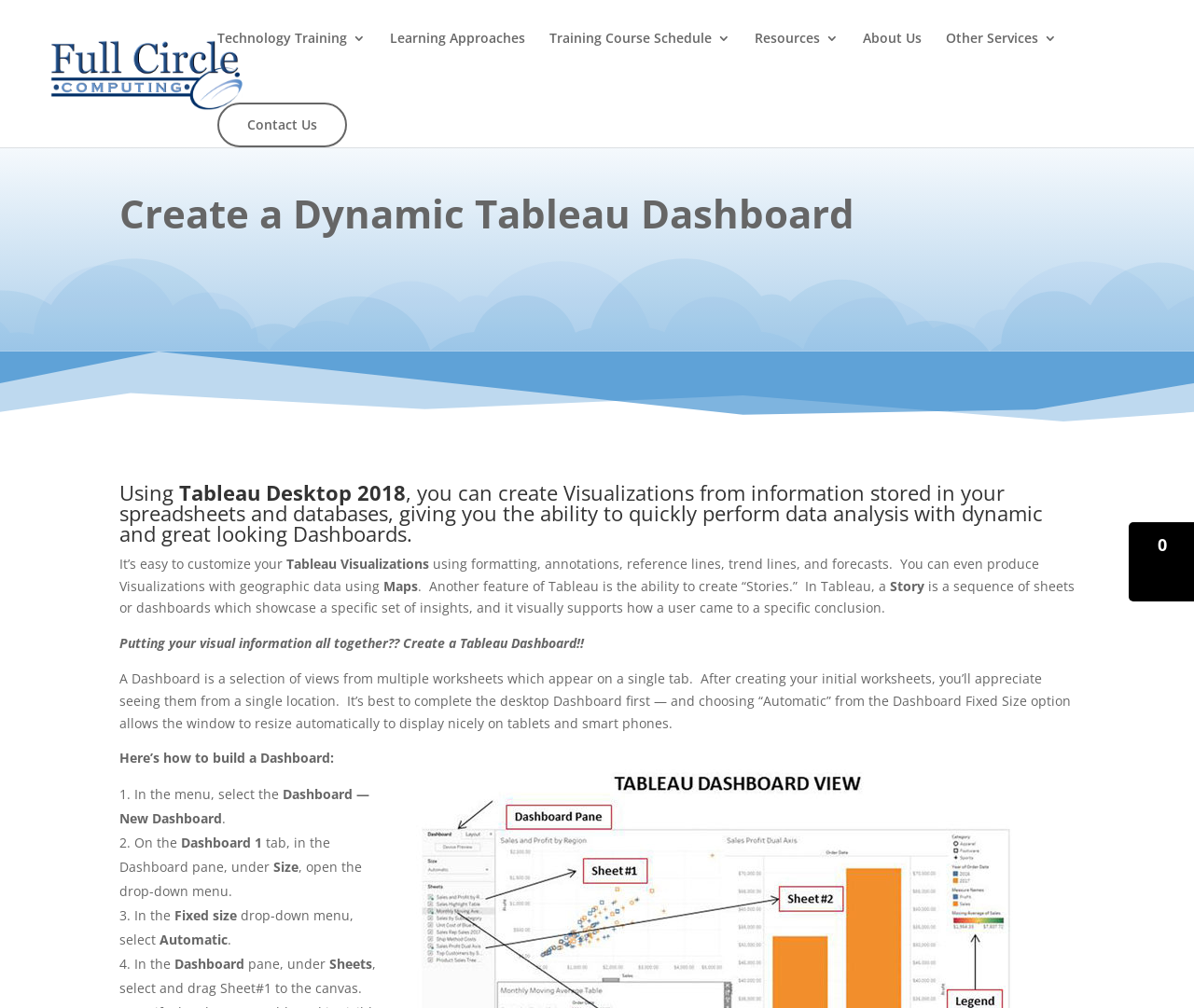Please find the bounding box coordinates of the element that you should click to achieve the following instruction: "Click on the 'Technology Training 3' link". The coordinates should be presented as four float numbers between 0 and 1: [left, top, right, bottom].

[0.182, 0.031, 0.306, 0.076]